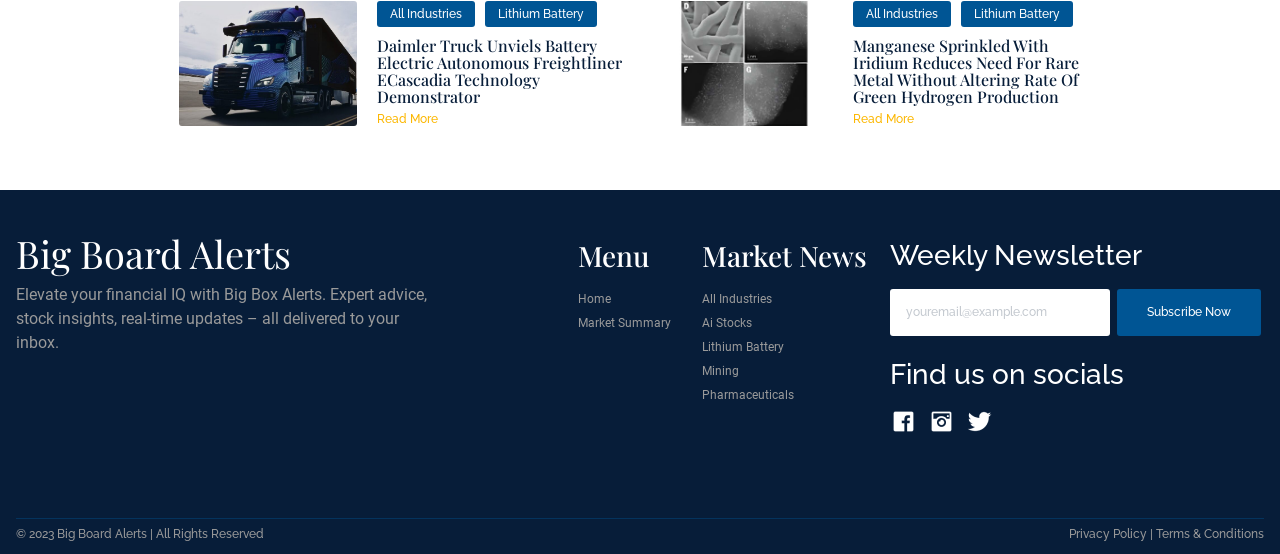Based on the description "Mining", find the bounding box of the specified UI element.

[0.549, 0.657, 0.578, 0.682]